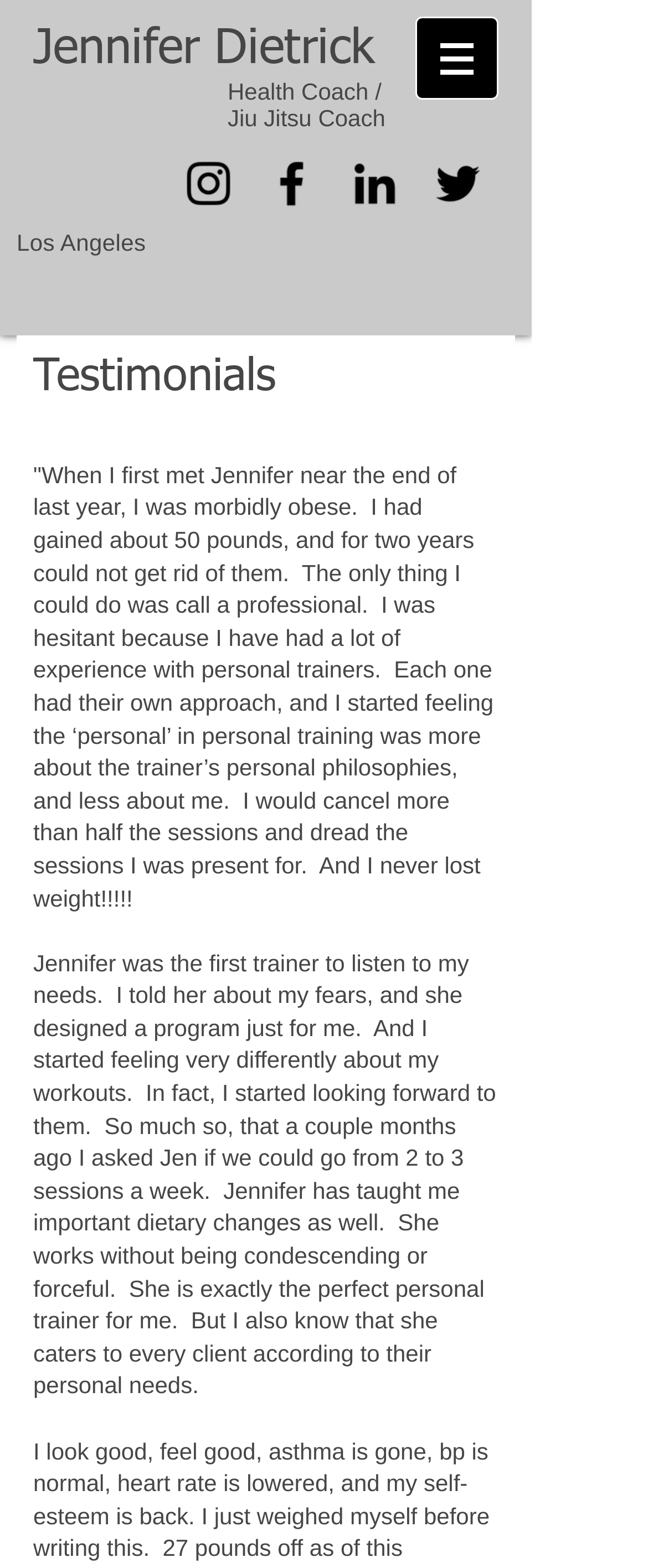What is the profession of Jennifer Dietrick?
Identify the answer in the screenshot and reply with a single word or phrase.

Health Coach